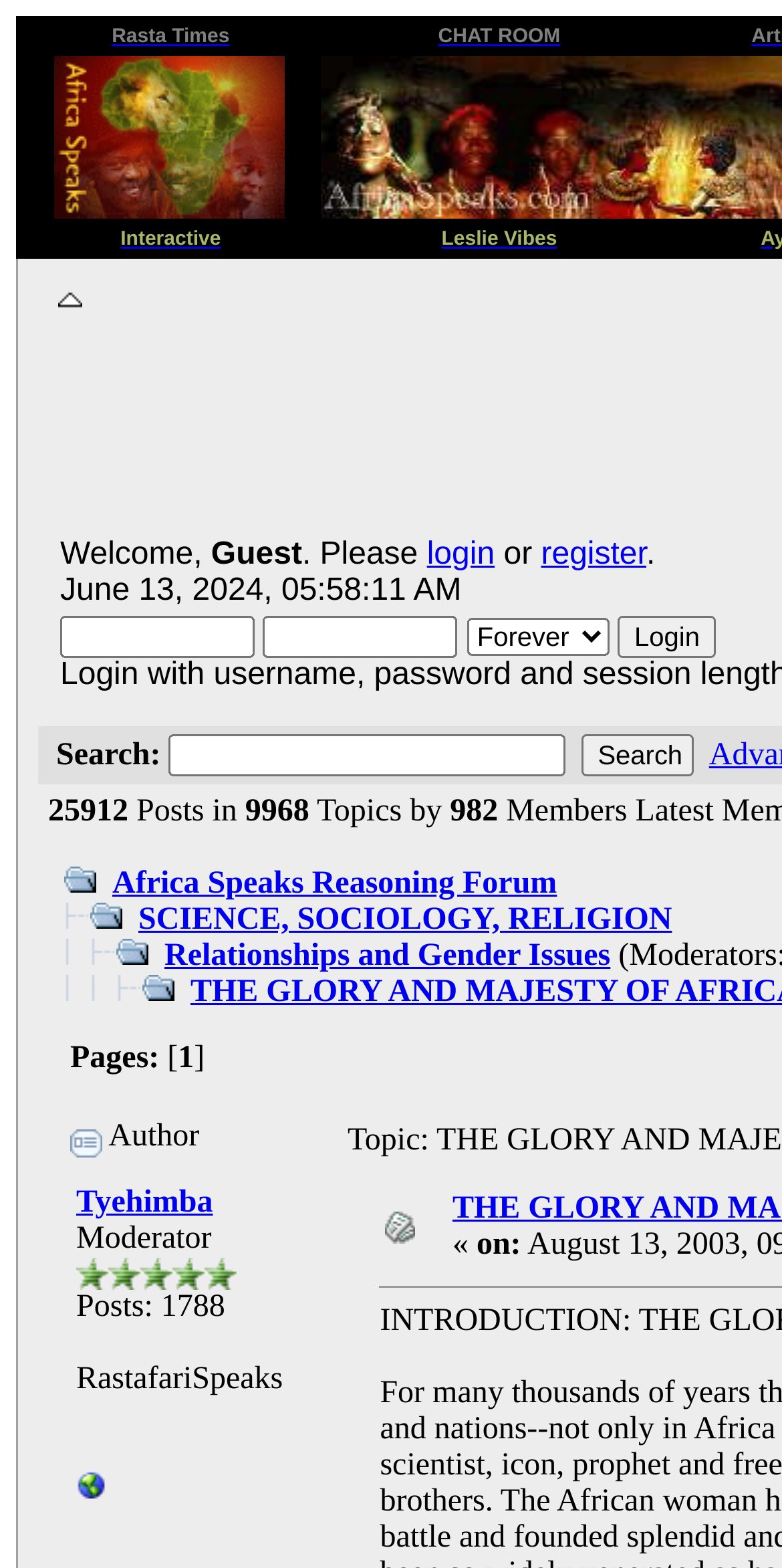How many stars are there next to the author's name?
Craft a detailed and extensive response to the question.

I found the image elements with the text '*' next to the author's name, and there are 5 of them, which suggests that there are 5 stars next to the author's name.